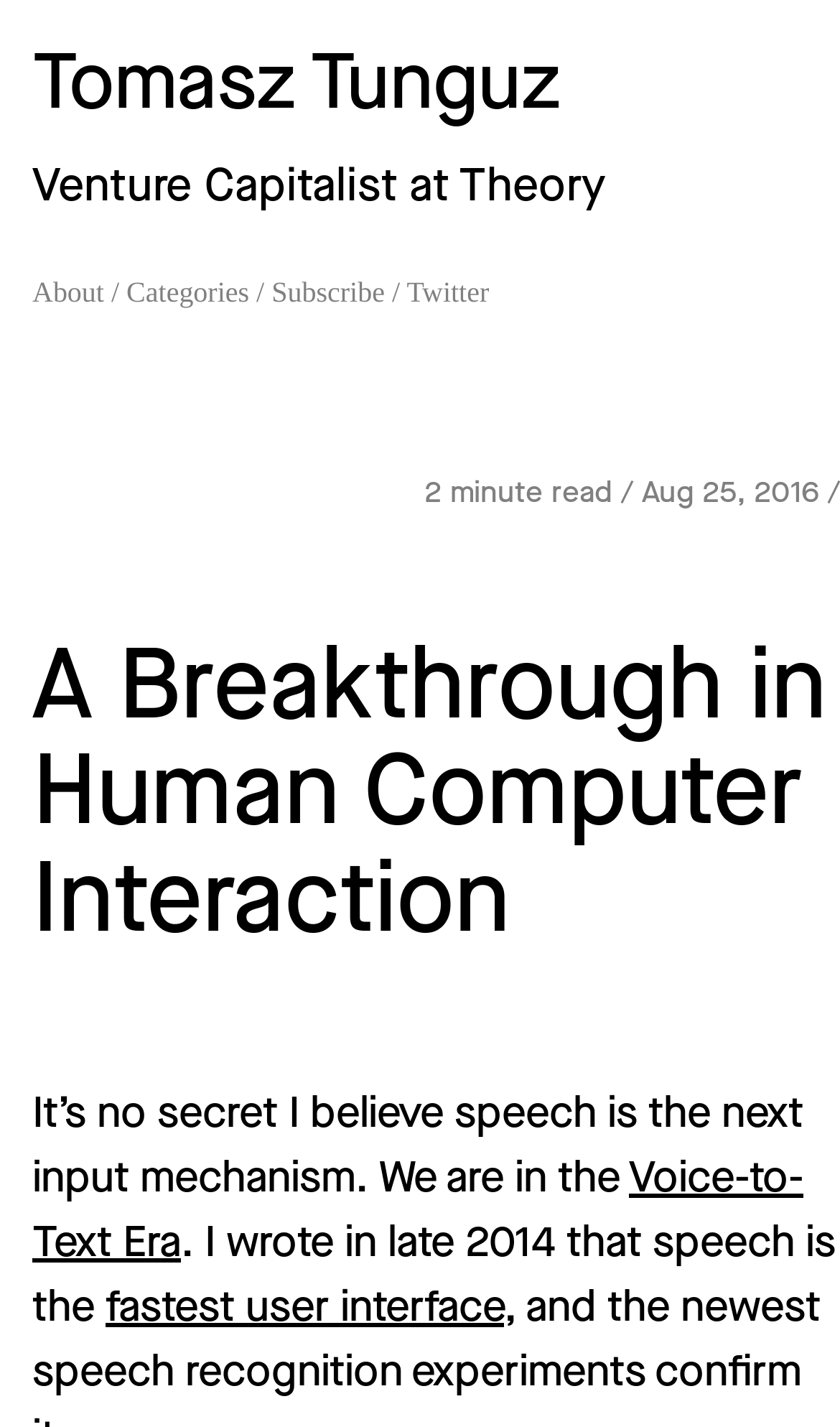Locate the UI element described by Menu and provide its bounding box coordinates. Use the format (top-left x, top-left y, bottom-right x, bottom-right y) with all values as floating point numbers between 0 and 1.

None